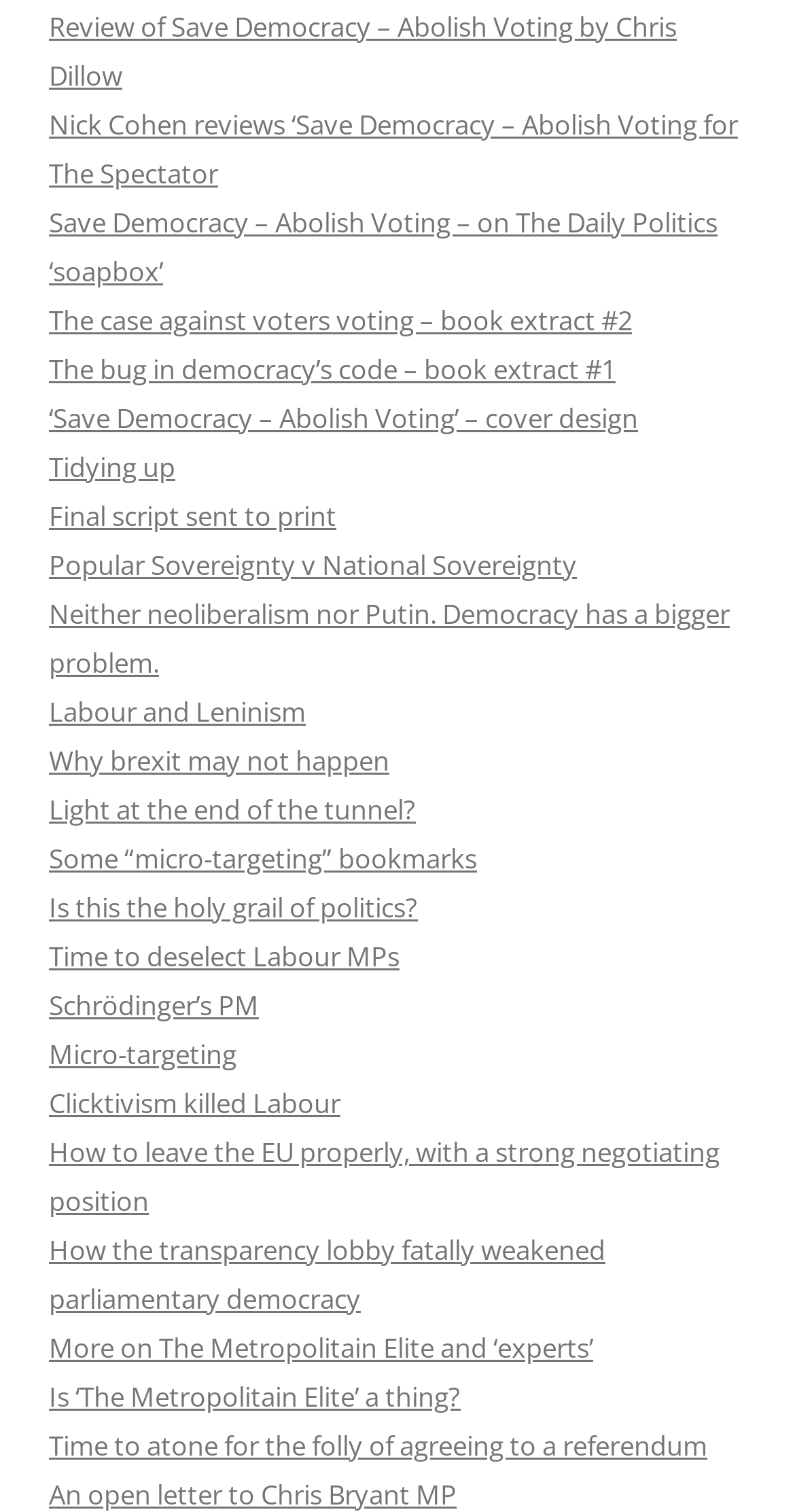Is the webpage related to a personal blog or a news website?
Can you offer a detailed and complete answer to this question?

The webpage appears to be a personal blog, as the links are written in a personal tone and do not have the formal structure of a news website.